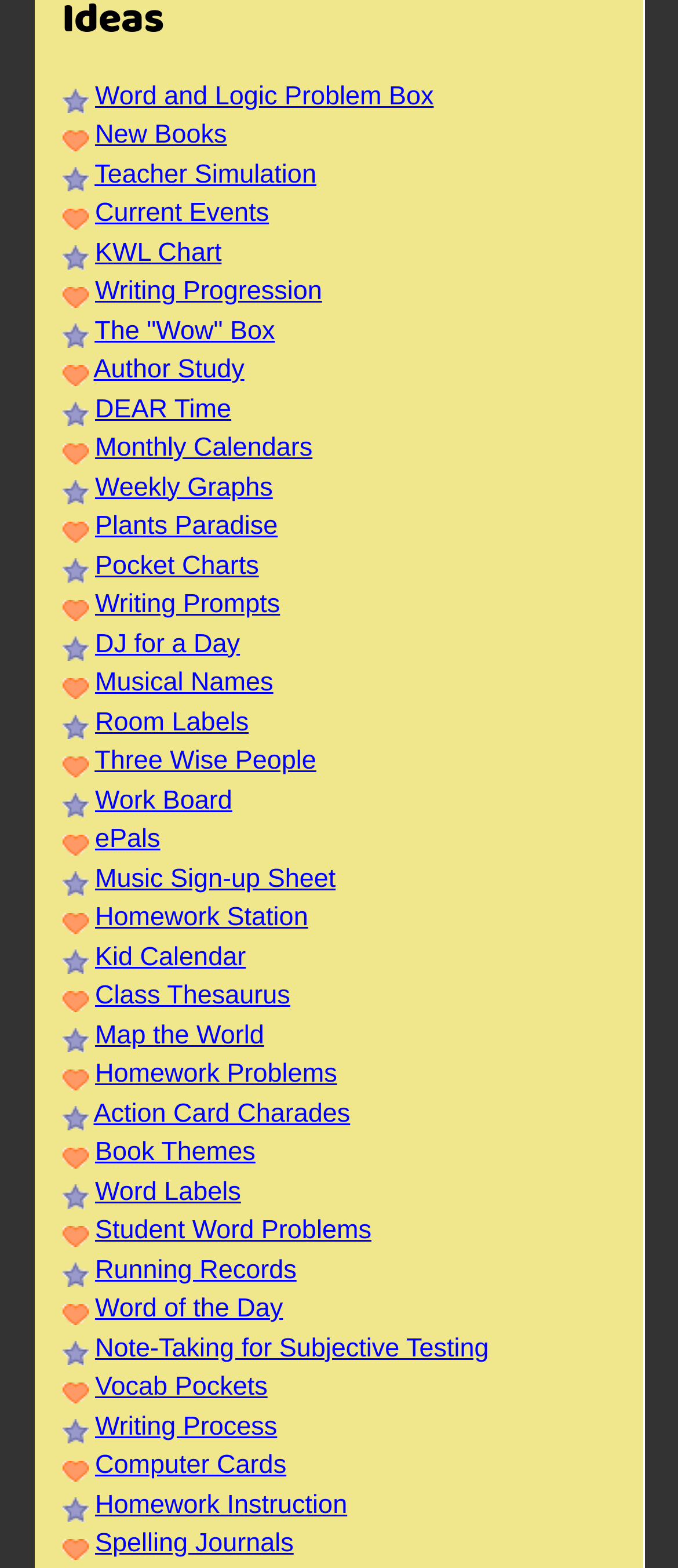Please find the bounding box coordinates of the clickable region needed to complete the following instruction: "Check out Current Events". The bounding box coordinates must consist of four float numbers between 0 and 1, i.e., [left, top, right, bottom].

[0.14, 0.126, 0.397, 0.145]